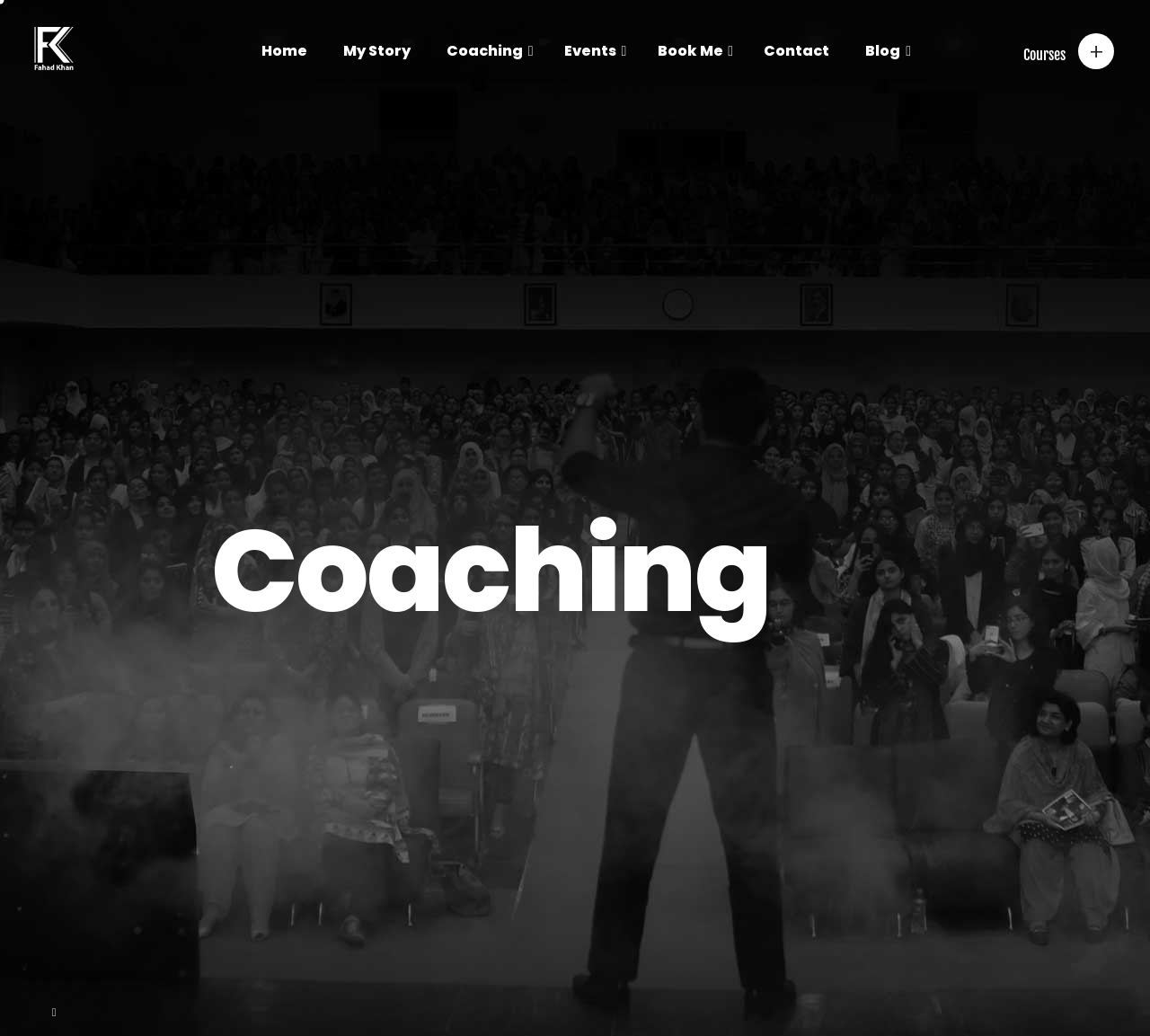Based on the image, give a detailed response to the question: What are the different sections on this webpage?

The different sections on this webpage are represented as links at the top of the webpage, which are 'Home', 'My Story', 'Coaching', 'Events', 'Book Me', 'Contact', and 'Blog'.